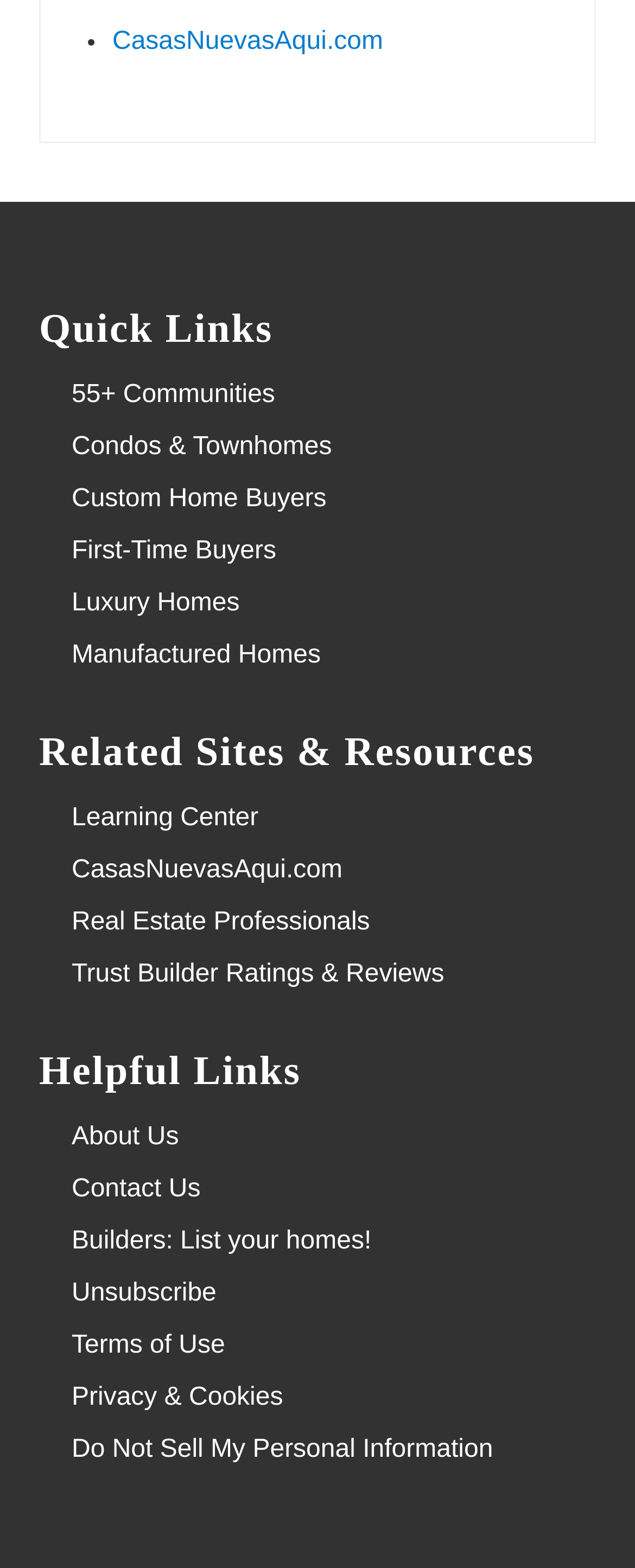Locate the bounding box coordinates of the clickable area to execute the instruction: "Contact Us". Provide the coordinates as four float numbers between 0 and 1, represented as [left, top, right, bottom].

[0.113, 0.75, 0.316, 0.767]